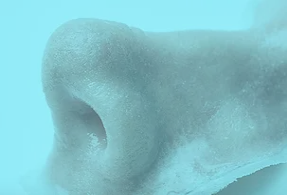Elaborate on all the key elements and details present in the image.

The image showcases a close-up view of a human nose, highlighting the intricate textures and contours of the skin. The surface appears smooth yet detailed, with a soft bluish tint that creates a serene atmosphere. This representation could be part of a project related to 3D printing in the medical field, emphasizing the precise and delicate nature of anatomical models used for educational or surgical preparation purposes. The focus on such anatomical features is crucial for the design and printing of realistic prototypes, which aid in preoperative planning and enhance the understanding of complex structures in plastic surgery and other medical interventions.